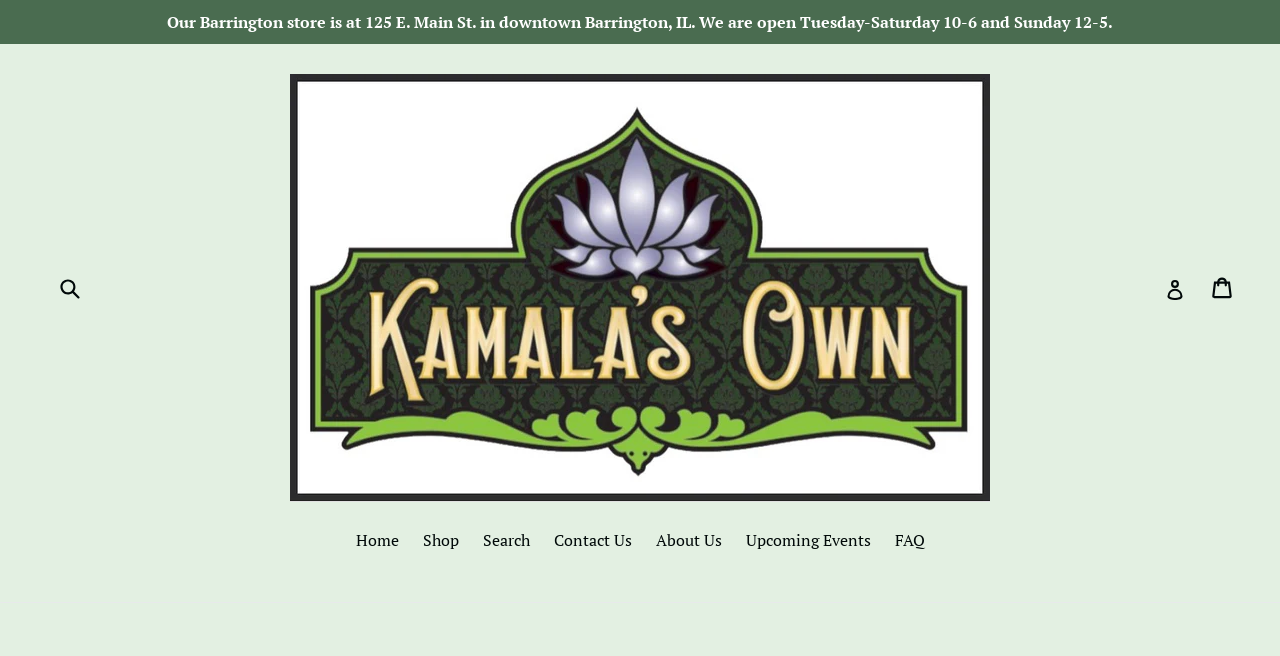Find the coordinates for the bounding box of the element with this description: "alt="Kamala's Own Perfumery"".

[0.227, 0.113, 0.773, 0.765]